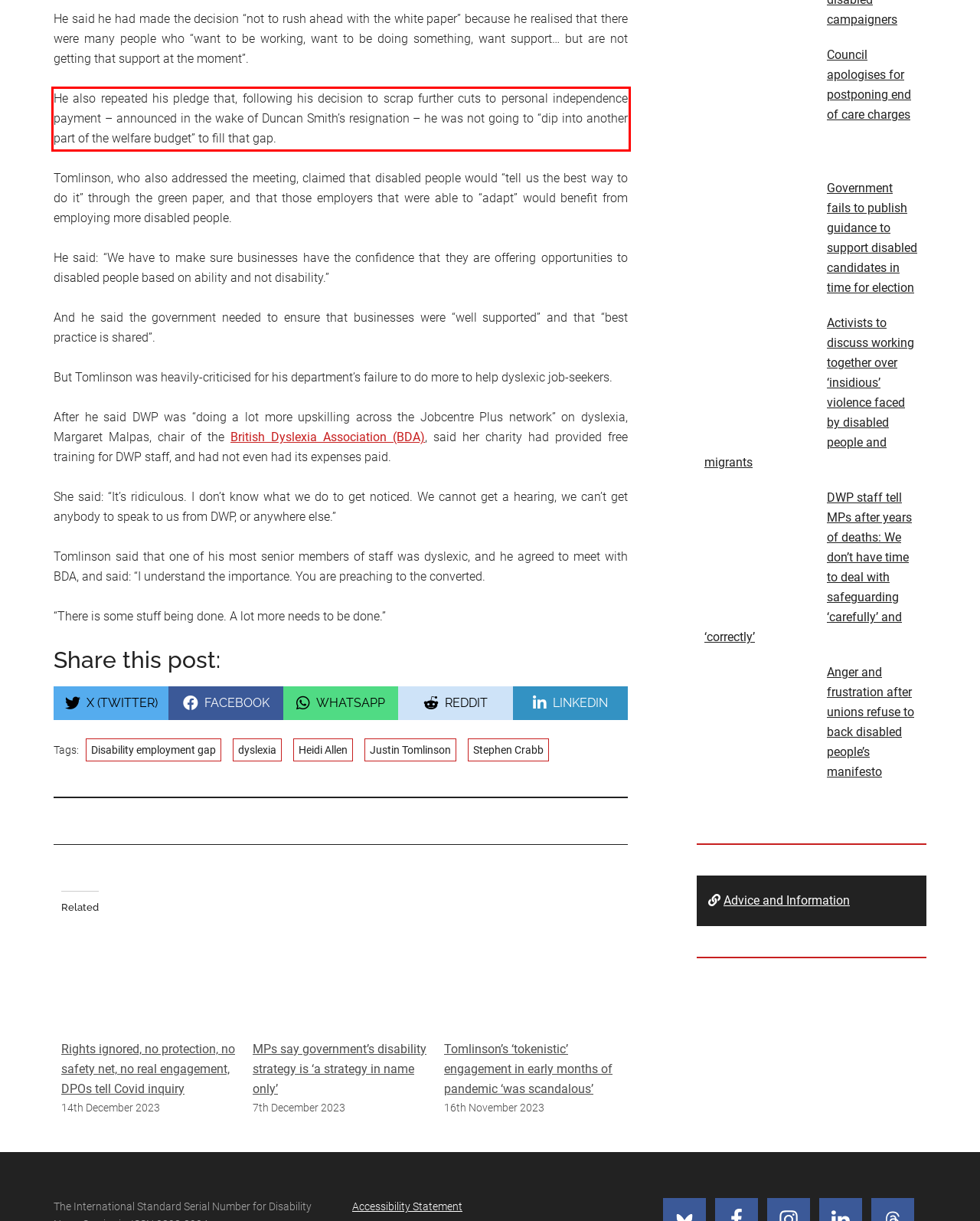Please examine the screenshot of the webpage and read the text present within the red rectangle bounding box.

He also repeated his pledge that, following his decision to scrap further cuts to personal independence payment – announced in the wake of Duncan Smith’s resignation – he was not going to “dip into another part of the welfare budget” to fill that gap.